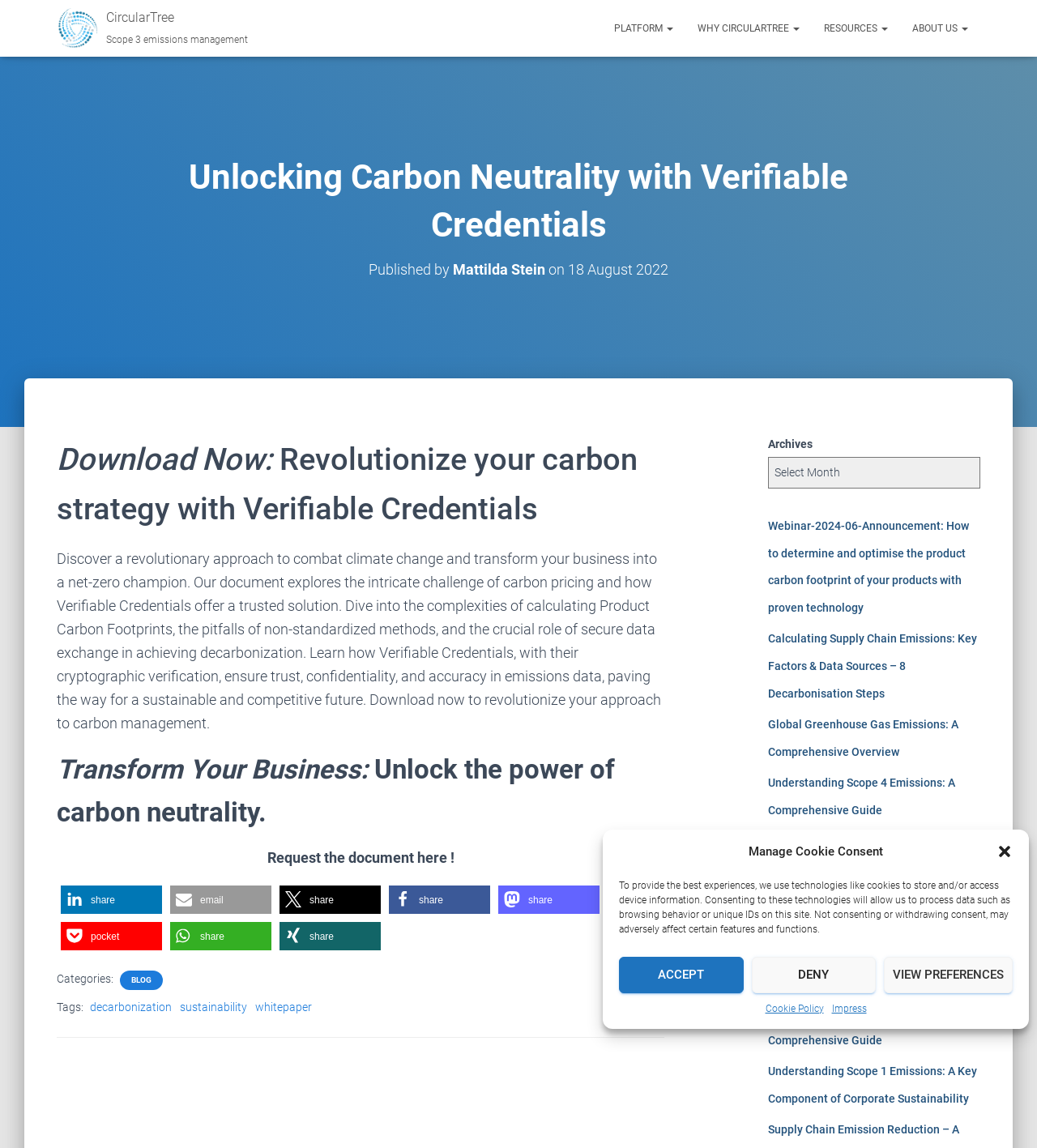Who is the author of the article?
From the screenshot, provide a brief answer in one word or phrase.

Mattilda Stein